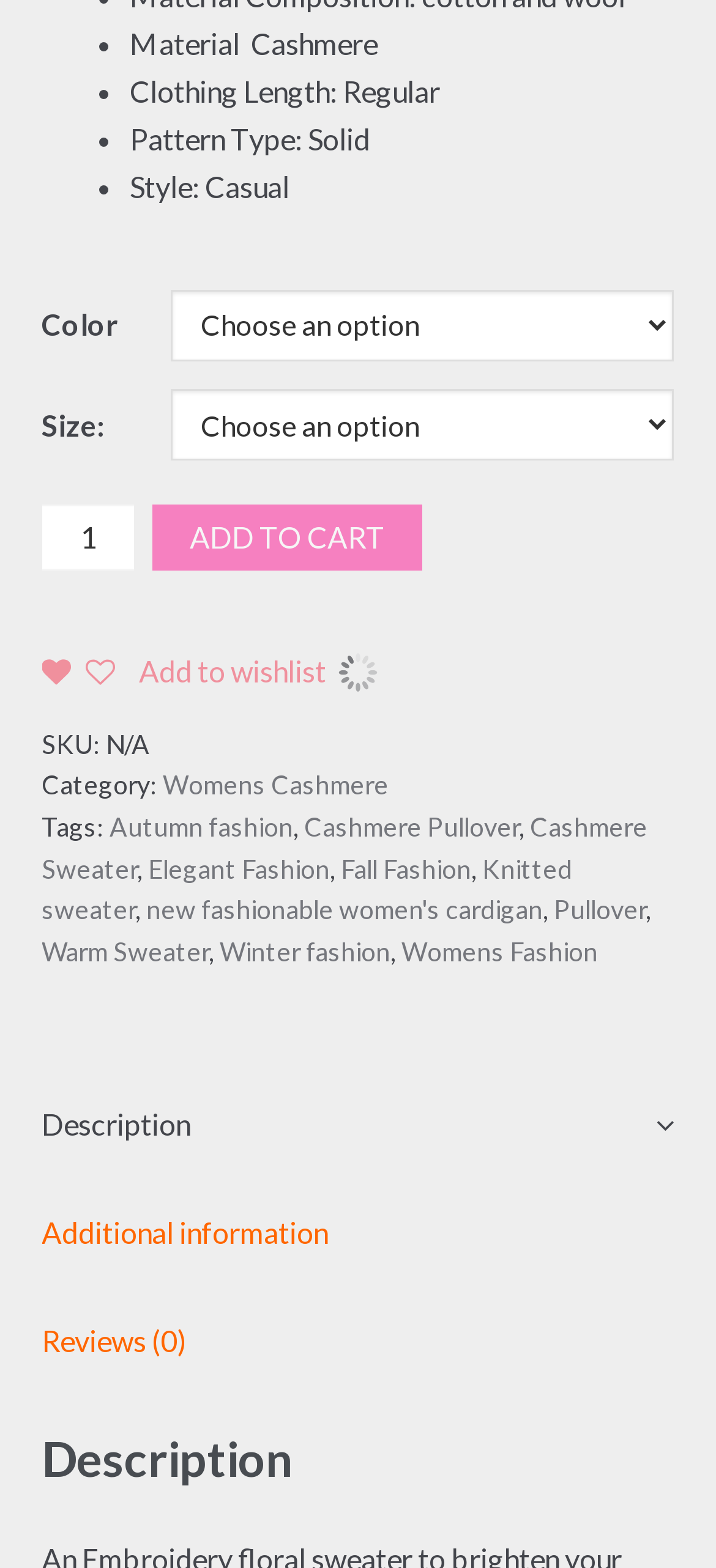What is the style of the sweater?
Based on the image, provide your answer in one word or phrase.

Casual